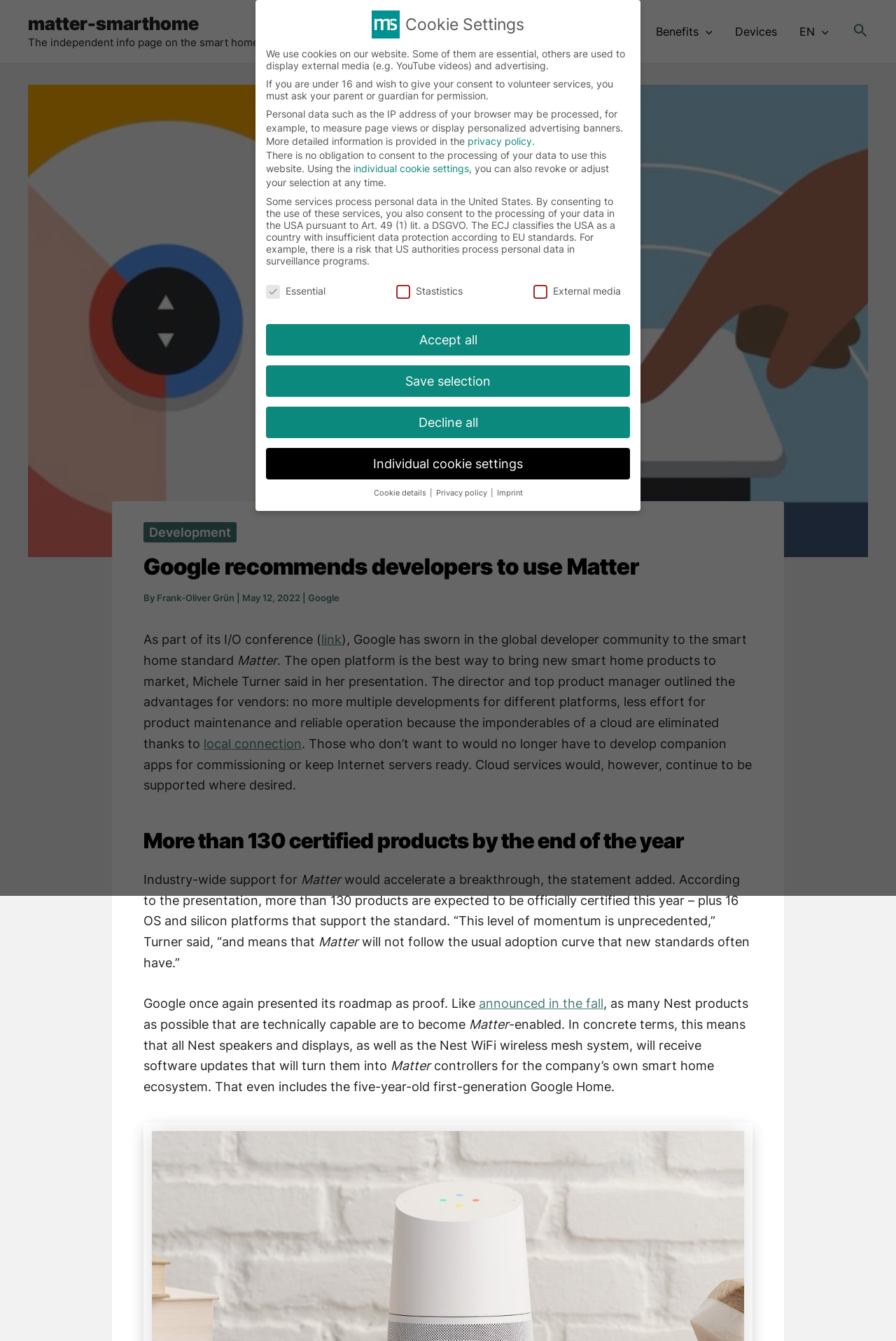Extract the text of the main heading from the webpage.

Google recommends developers to use Matter